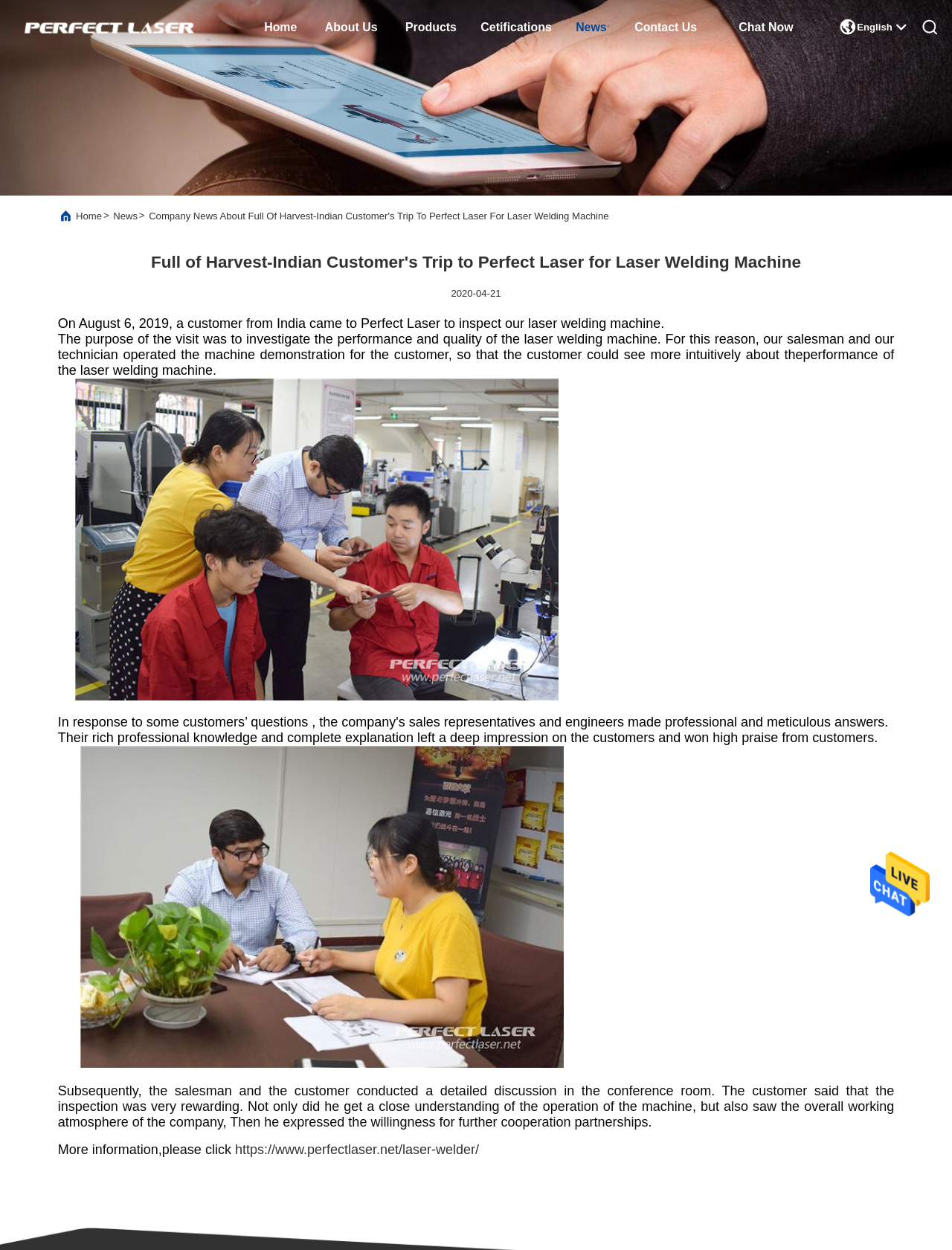What is the company name?
Could you give a comprehensive explanation in response to this question?

The company name can be found at the top of the webpage, which is the root element. It is also the title of the webpage.